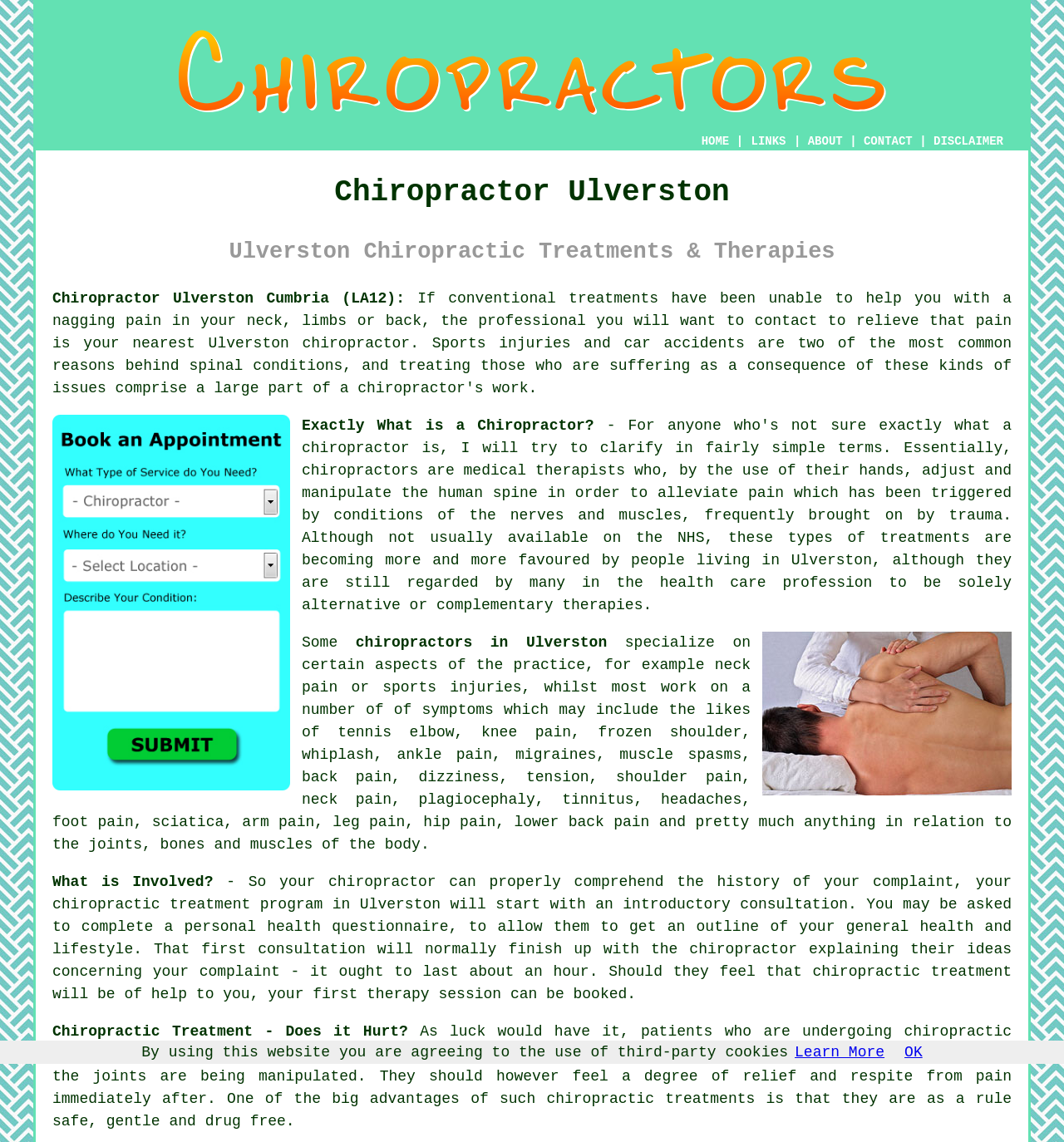What is the typical duration of the first consultation?
Provide a well-explained and detailed answer to the question.

The webpage states that the first consultation will normally finish up with the chiropractor explaining their ideas concerning the complaint, and it ought to last about an hour.